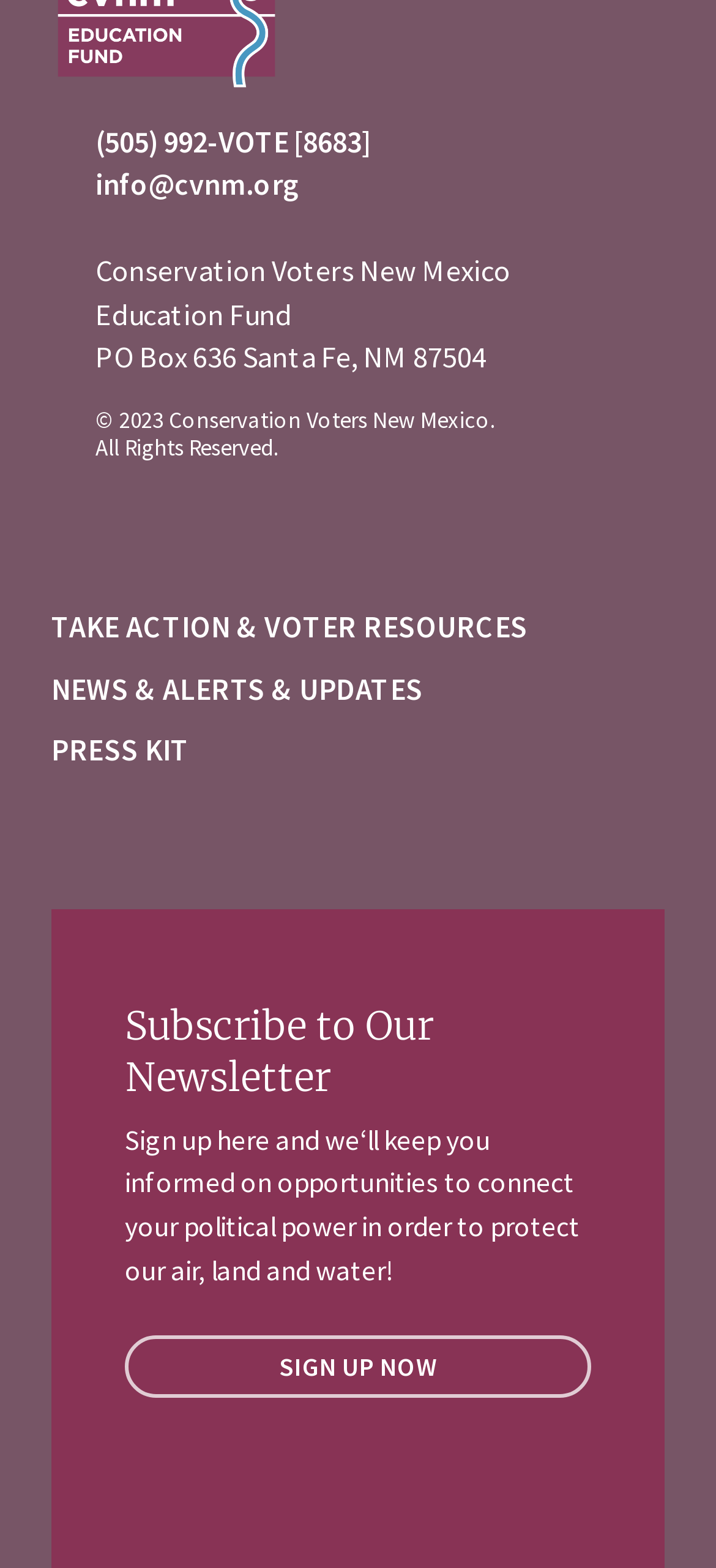What is the purpose of the 'SIGN UP NOW' button?
Using the image, give a concise answer in the form of a single word or short phrase.

Subscribe to newsletter